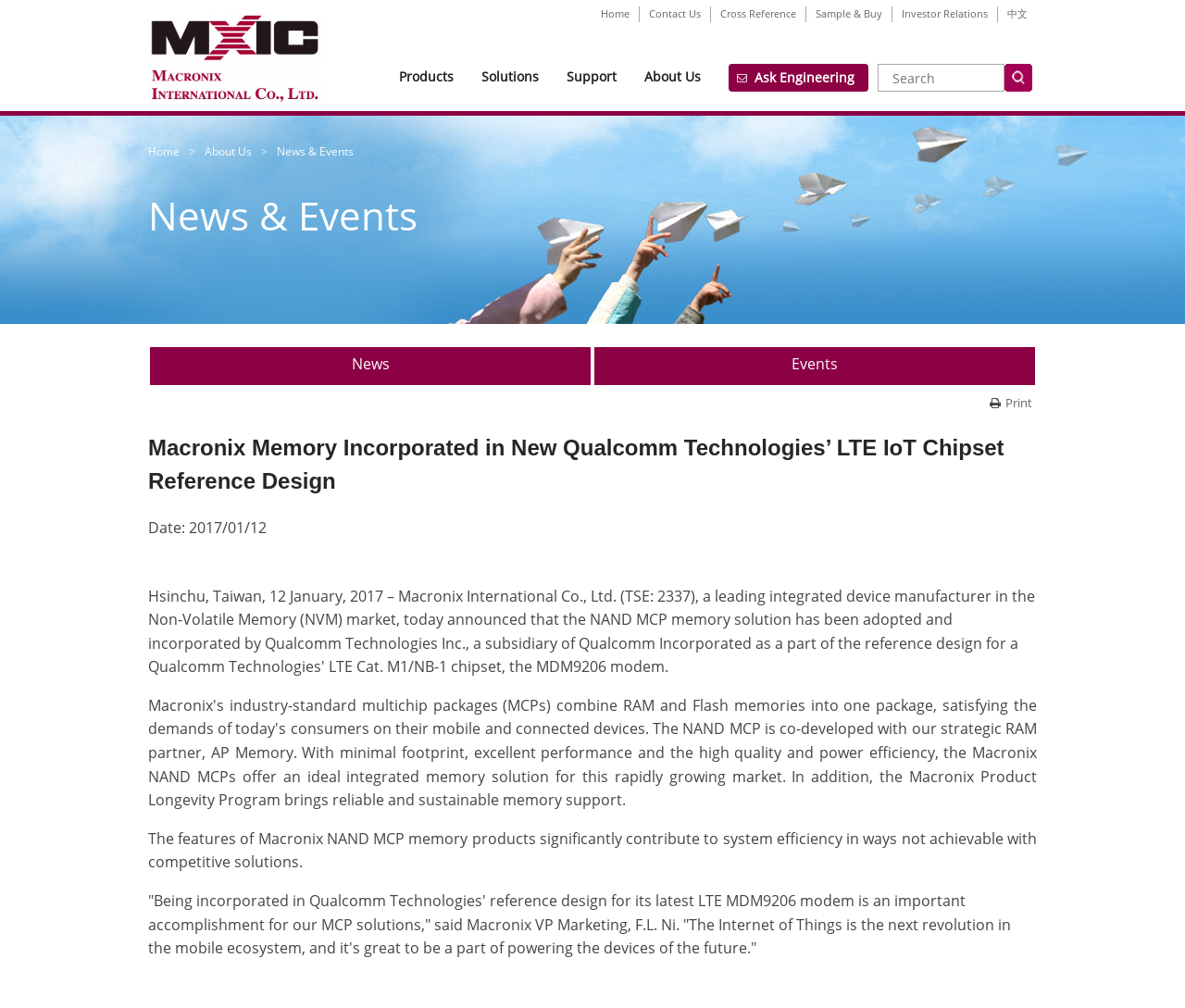Determine the bounding box coordinates for the clickable element to execute this instruction: "Click Home". Provide the coordinates as four float numbers between 0 and 1, i.e., [left, top, right, bottom].

[0.507, 0.006, 0.531, 0.02]